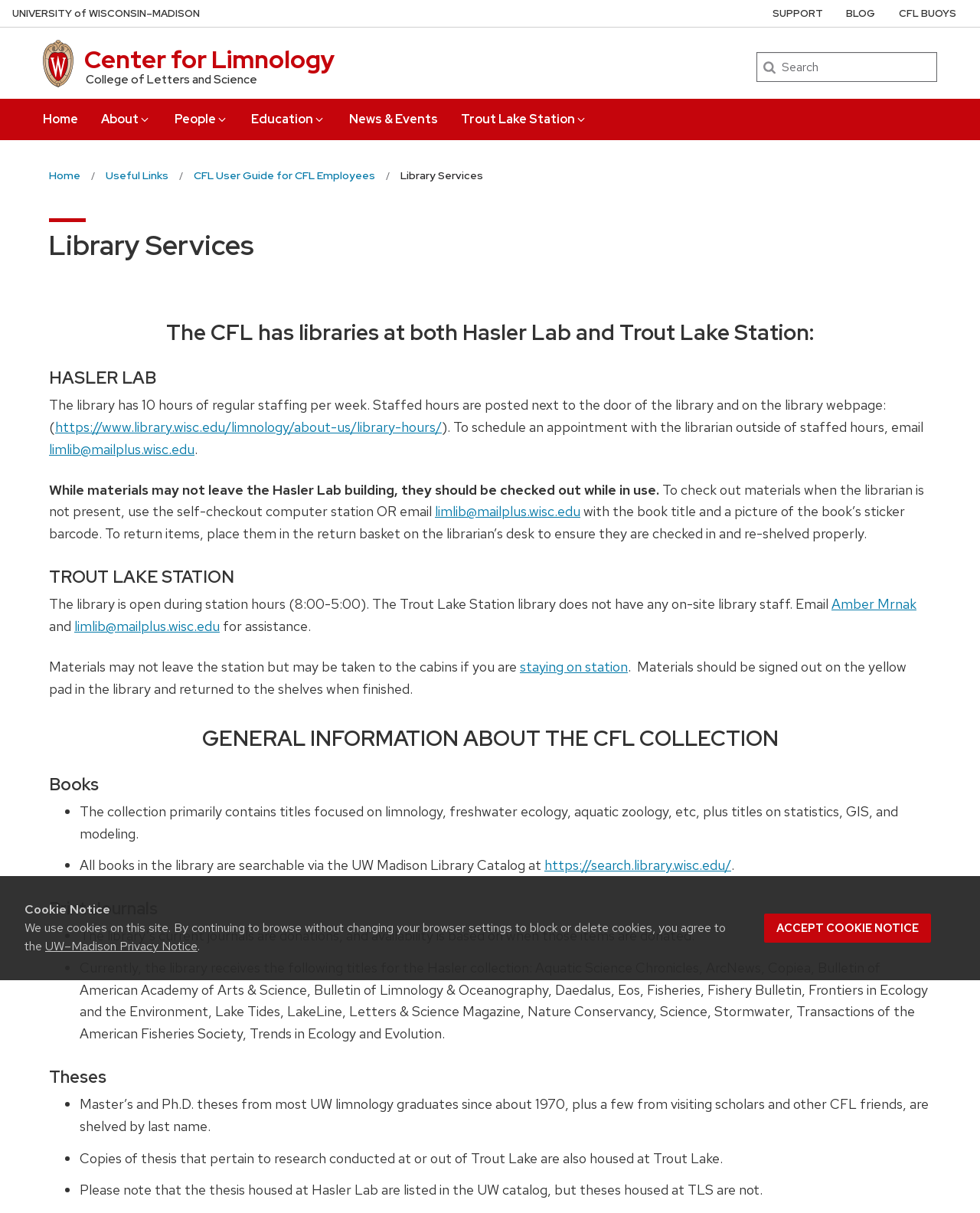What is the purpose of the self-checkout computer station?
From the image, provide a succinct answer in one word or a short phrase.

To check out materials